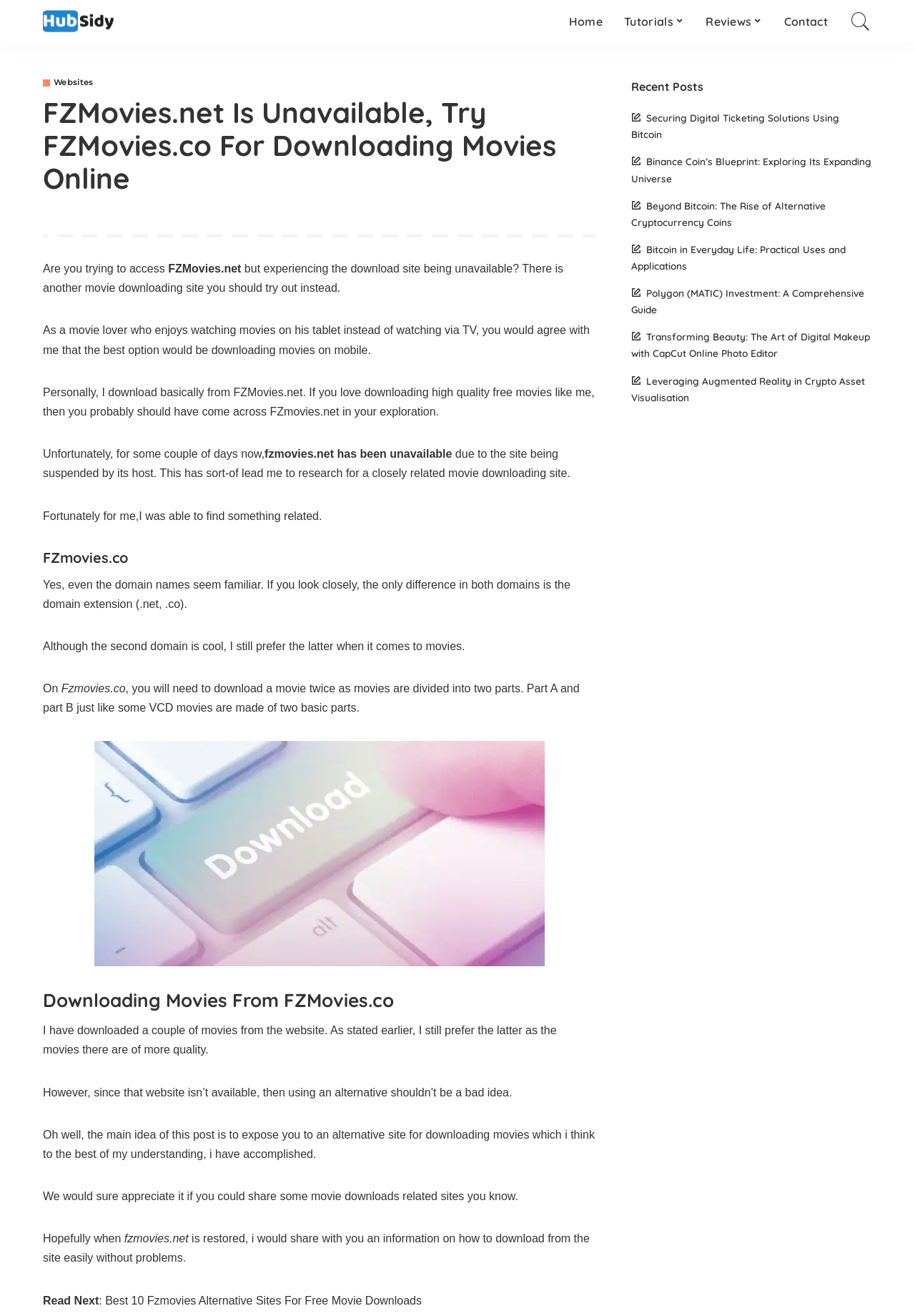Please identify the bounding box coordinates of the clickable element to fulfill the following instruction: "Click on the 'Read Next' link". The coordinates should be four float numbers between 0 and 1, i.e., [left, top, right, bottom].

[0.047, 0.983, 0.108, 0.993]